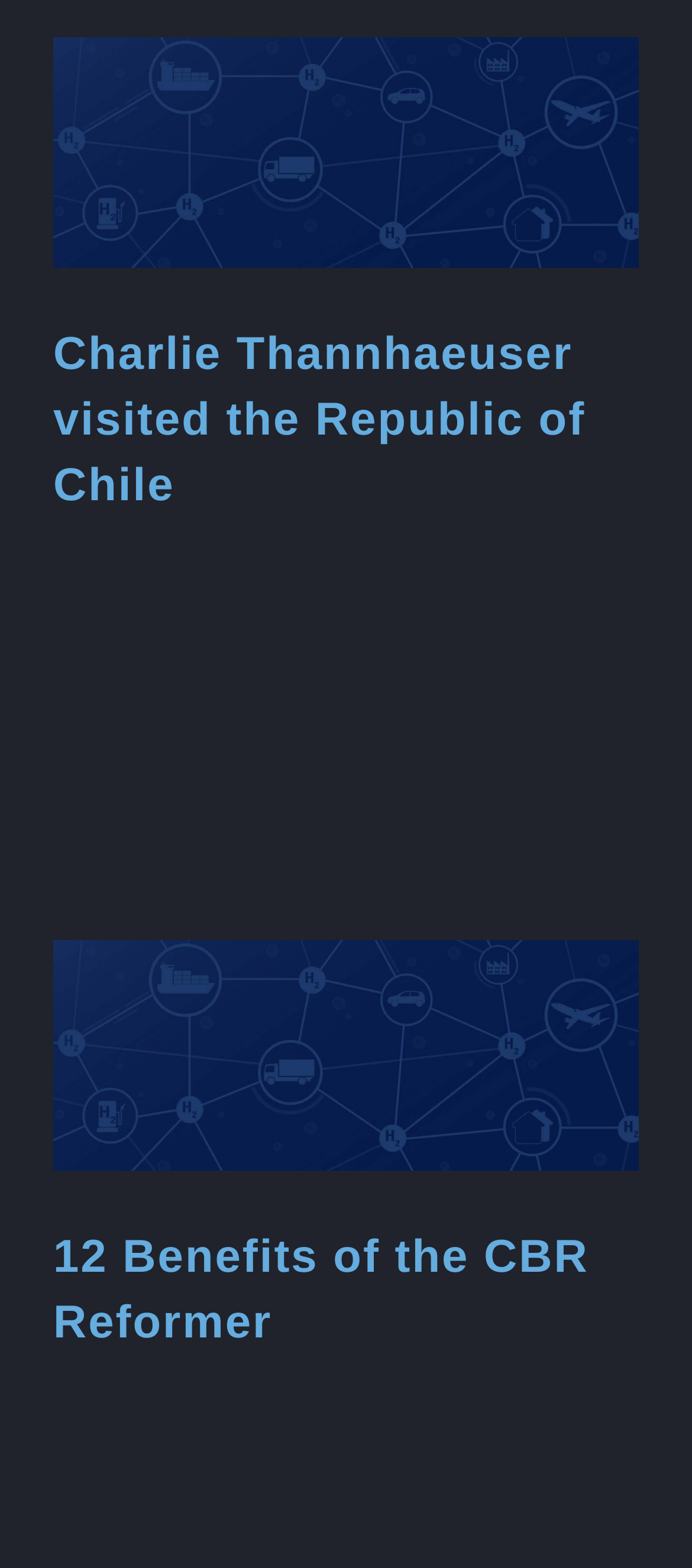What is the topic of the second heading?
From the image, respond with a single word or phrase.

12 Benefits of the CBR Reformer